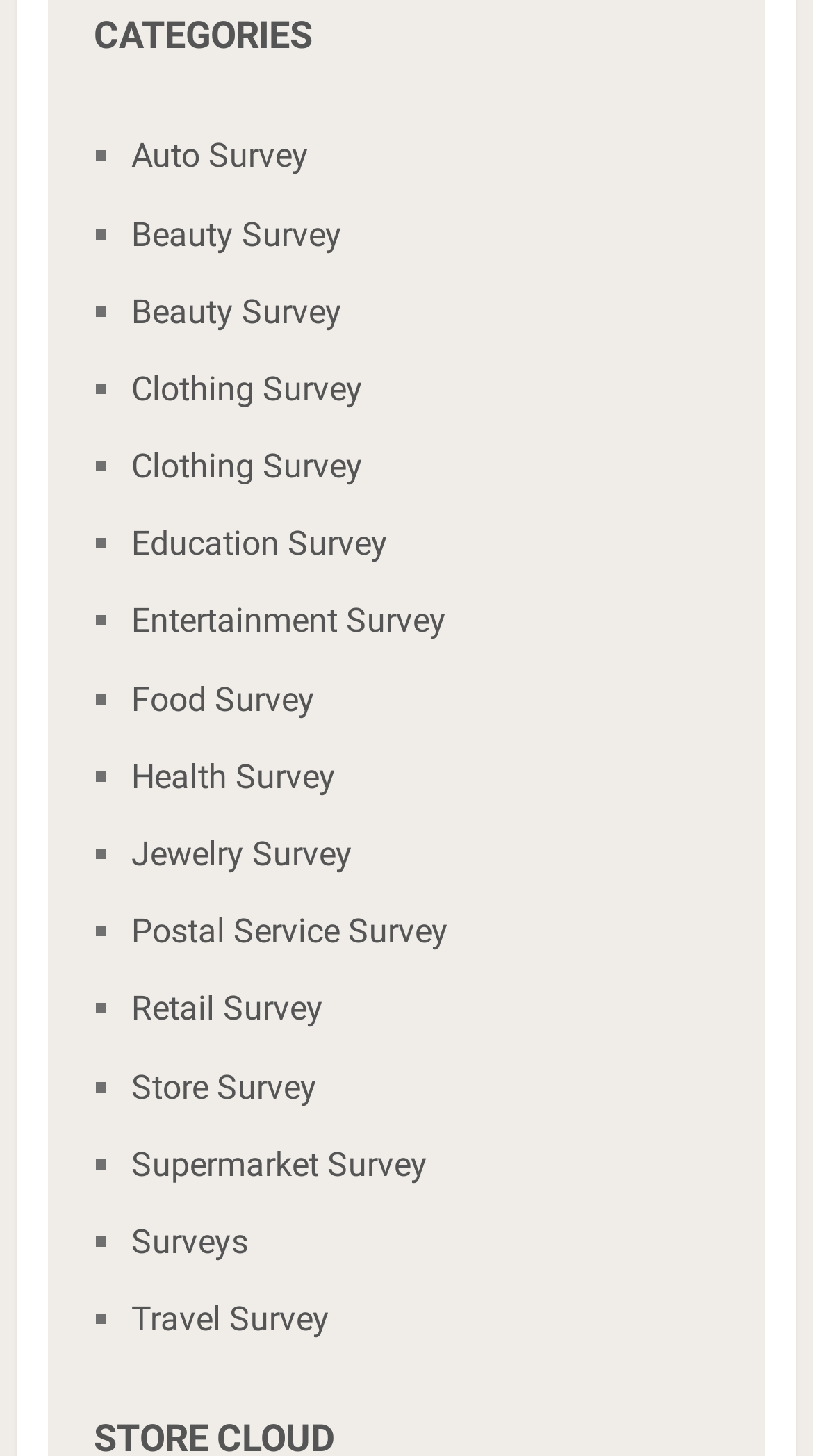Predict the bounding box of the UI element based on this description: "Surveys".

[0.161, 0.839, 0.305, 0.866]